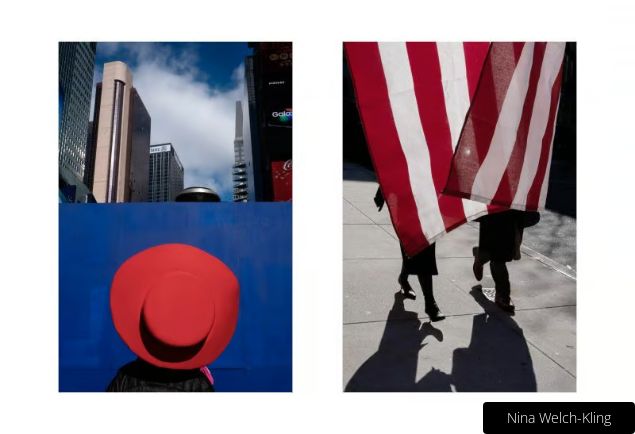What is the theme of the image 'Duologues'?
Look at the image and answer the question with a single word or phrase.

Identity, place, and public spaces